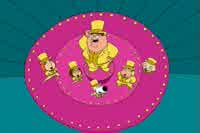Answer the question with a brief word or phrase:
What is the dominant color of the stage?

Pink